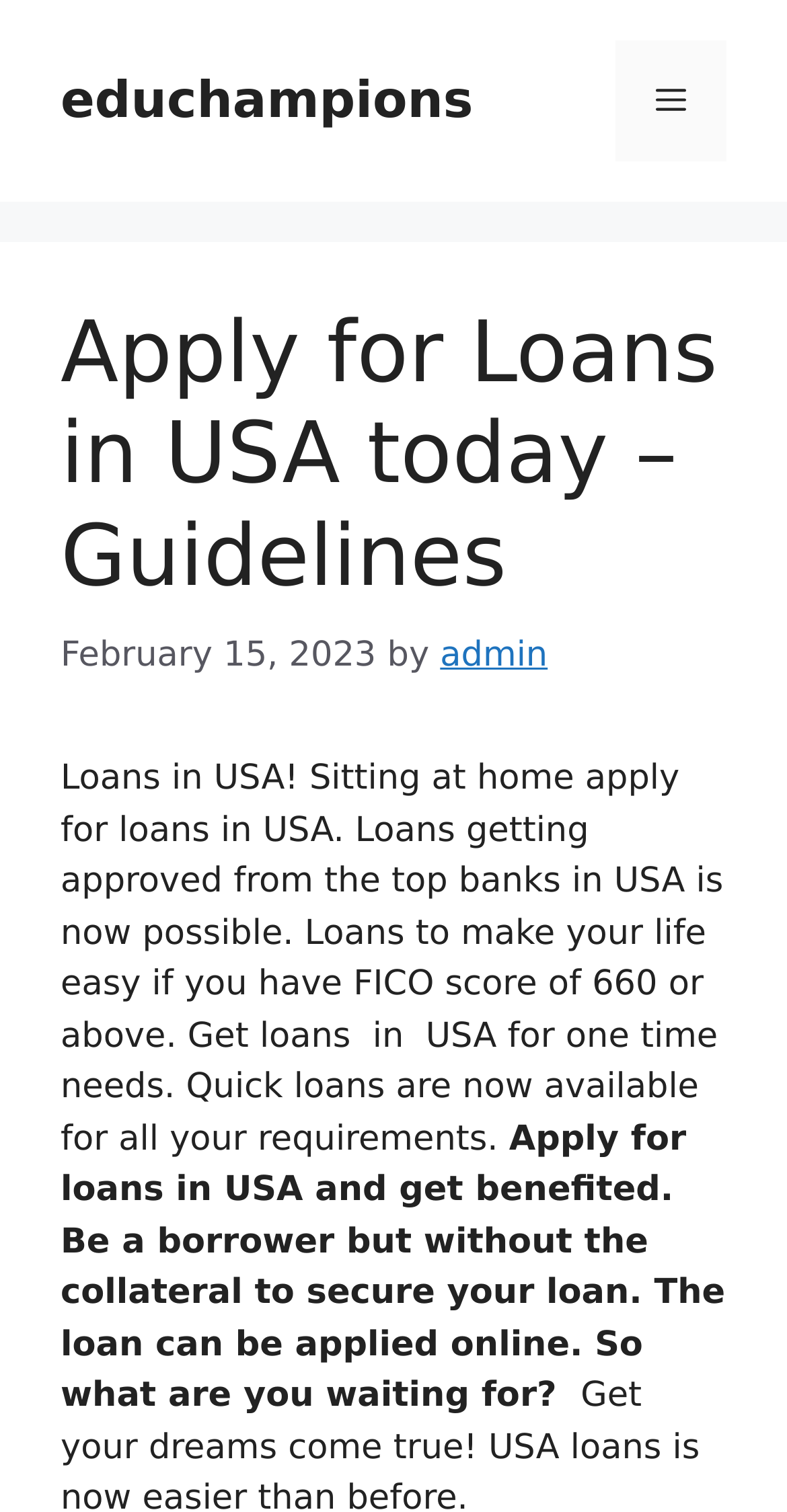What is the purpose of the website?
From the image, respond with a single word or phrase.

Apply for loans in USA